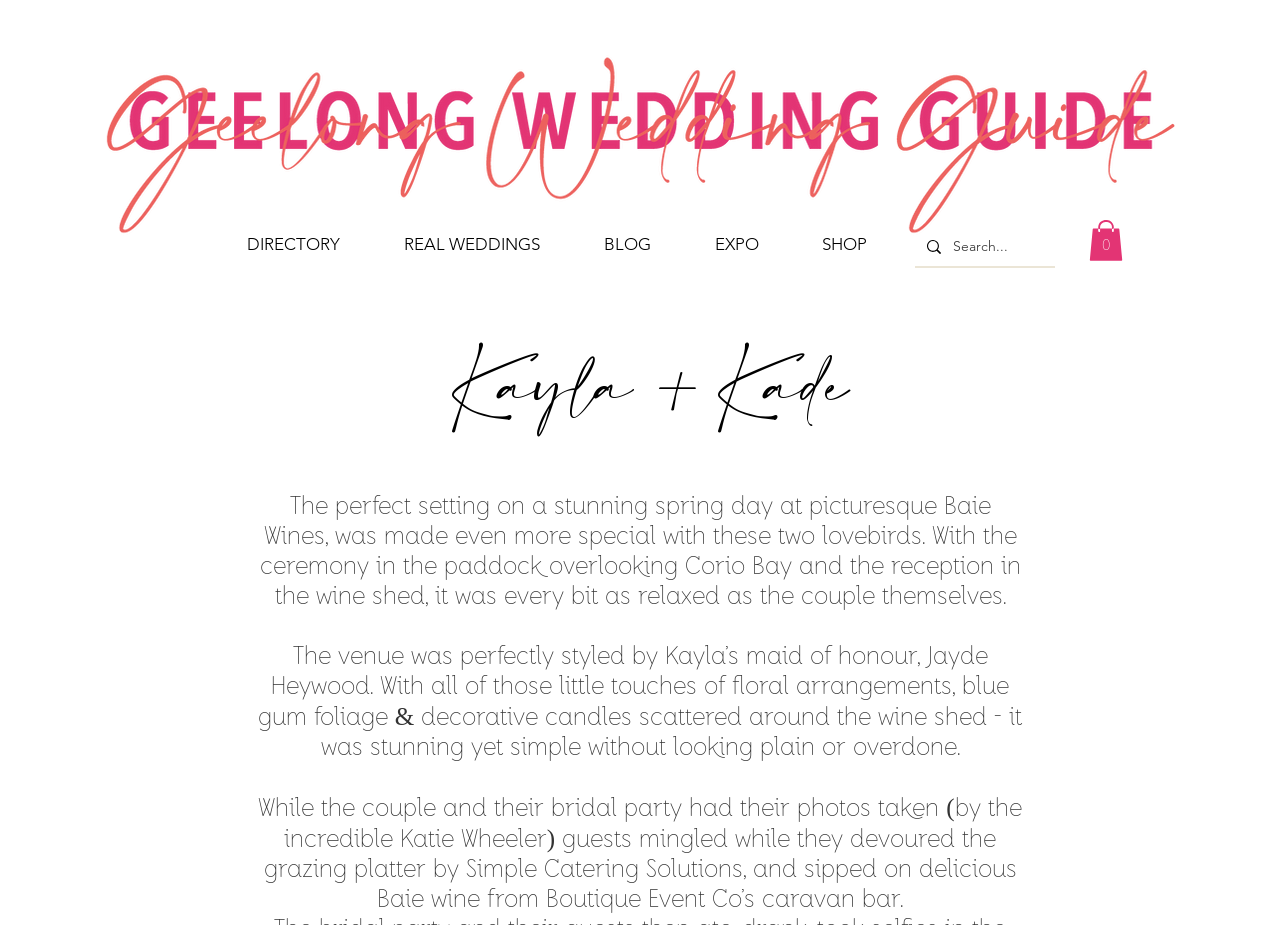Provide a brief response using a word or short phrase to this question:
What is the type of element that contains the search functionality?

searchbox